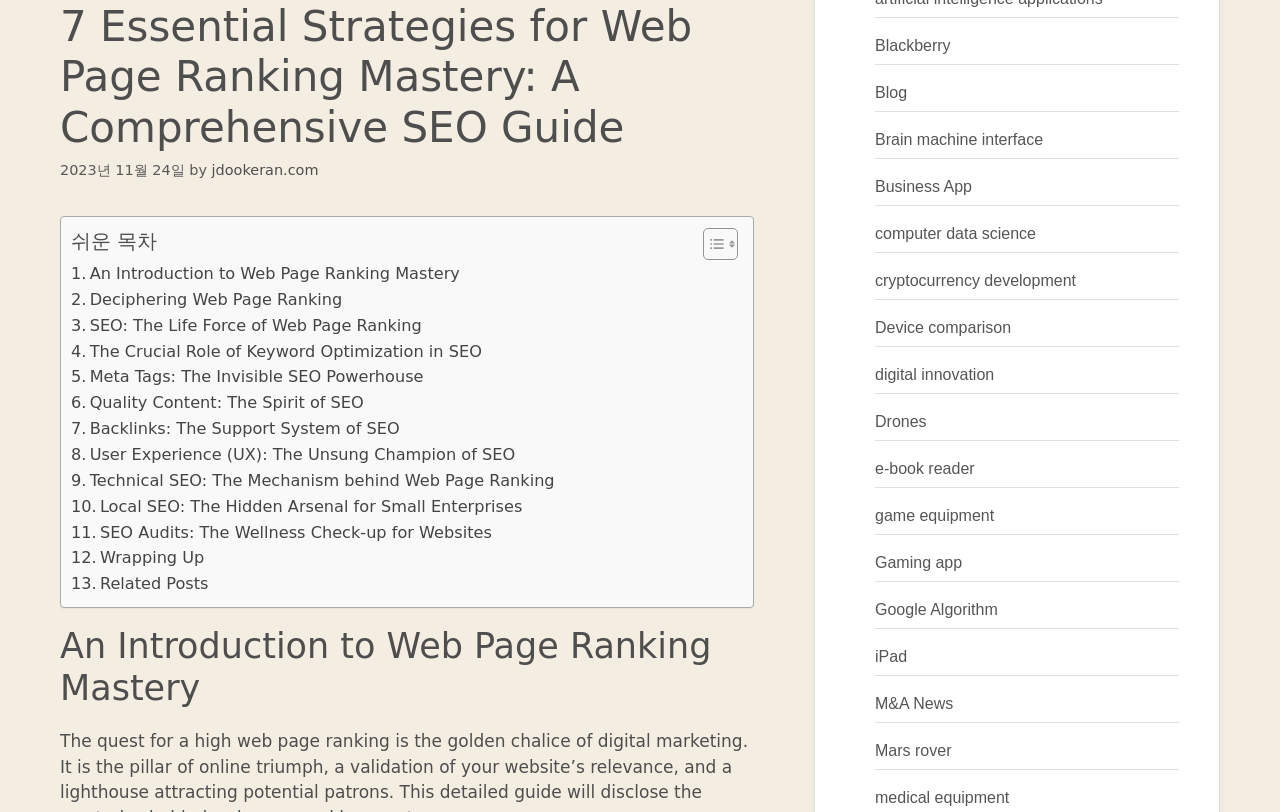Determine the bounding box coordinates for the UI element matching this description: "Account".

None